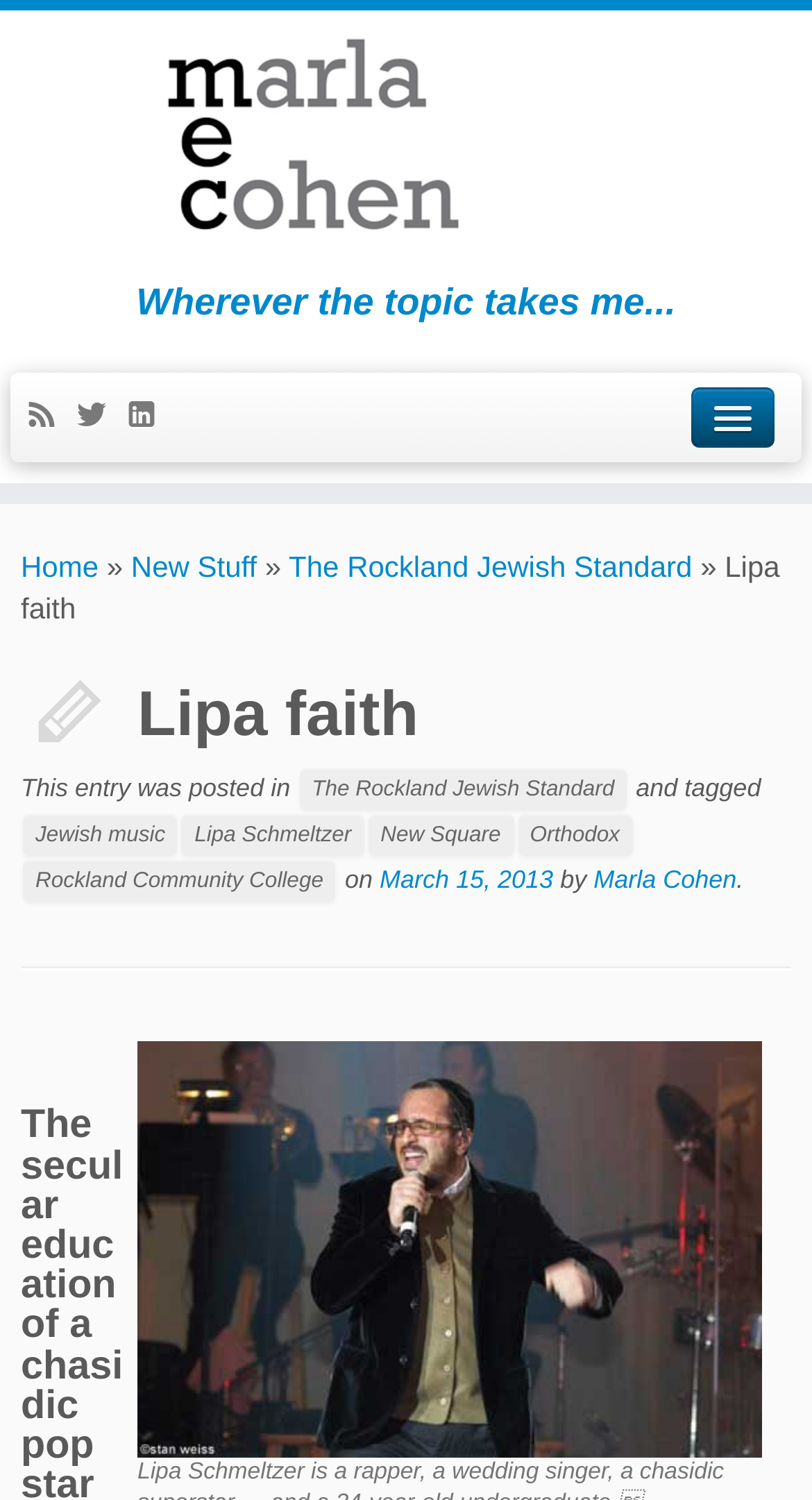Please identify the bounding box coordinates of where to click in order to follow the instruction: "Go back home".

[0.0, 0.021, 1.0, 0.16]